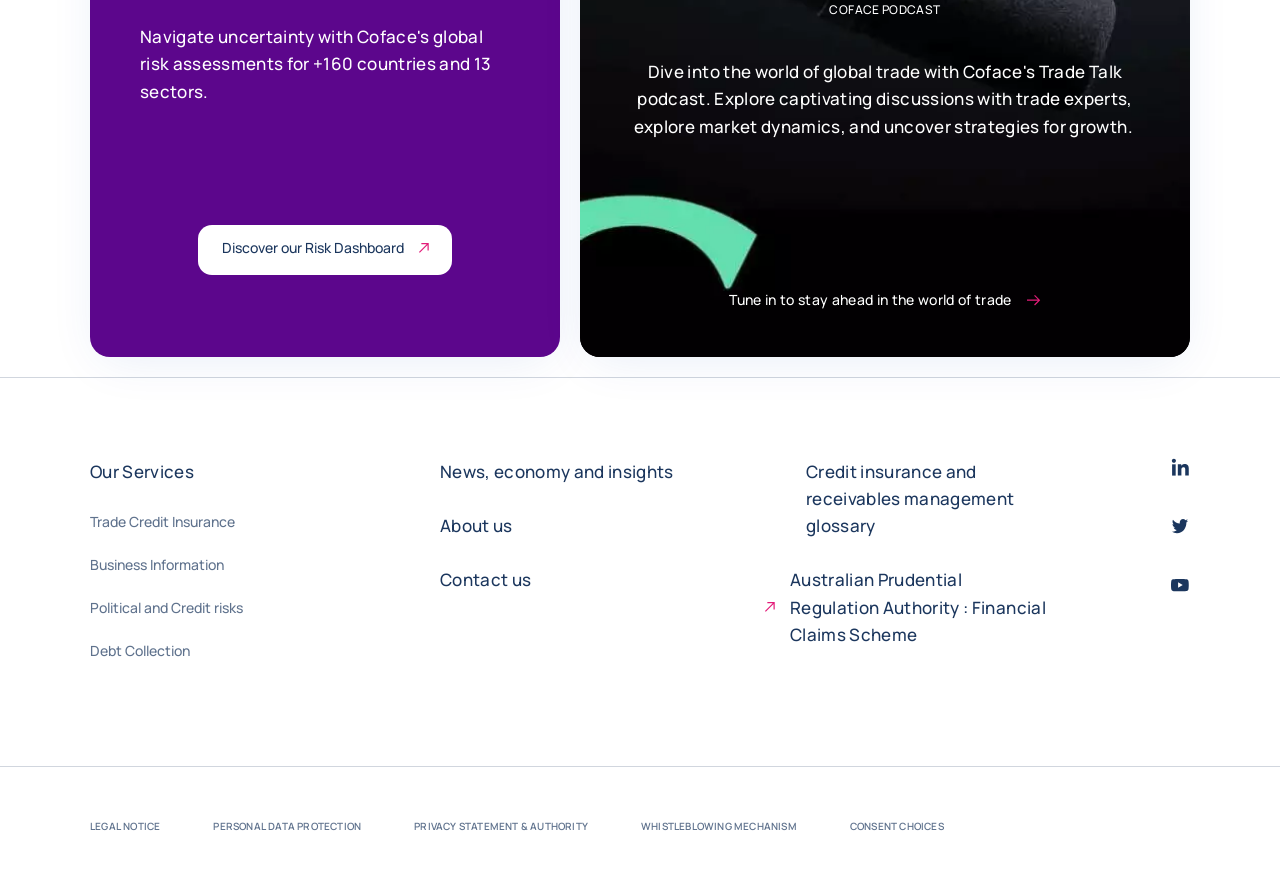What services does Coface offer?
Answer the question based on the image using a single word or a brief phrase.

Trade Credit Insurance, Business Information, etc.